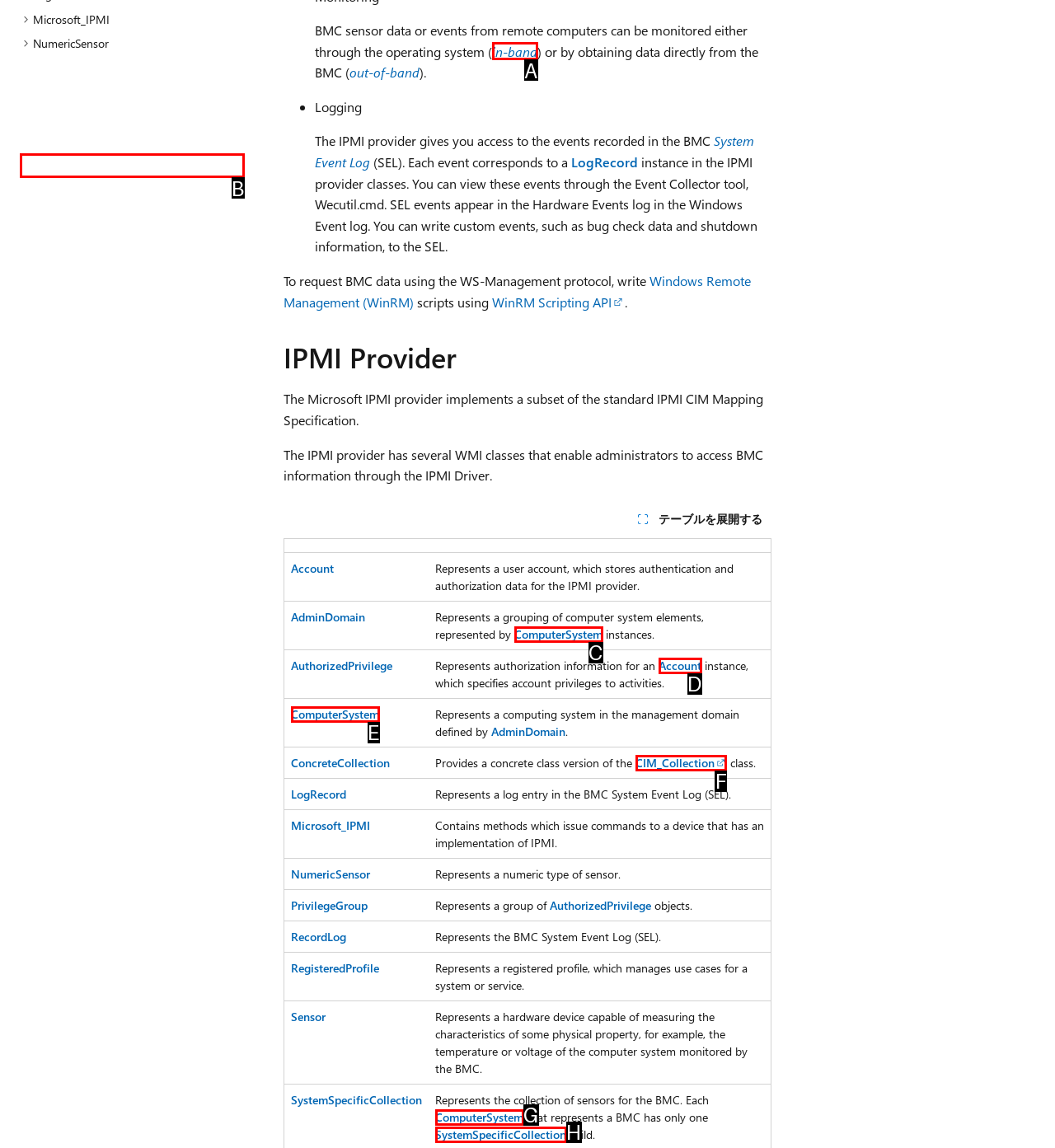From the provided options, pick the HTML element that matches the description: ComputerSystem. Respond with the letter corresponding to your choice.

G